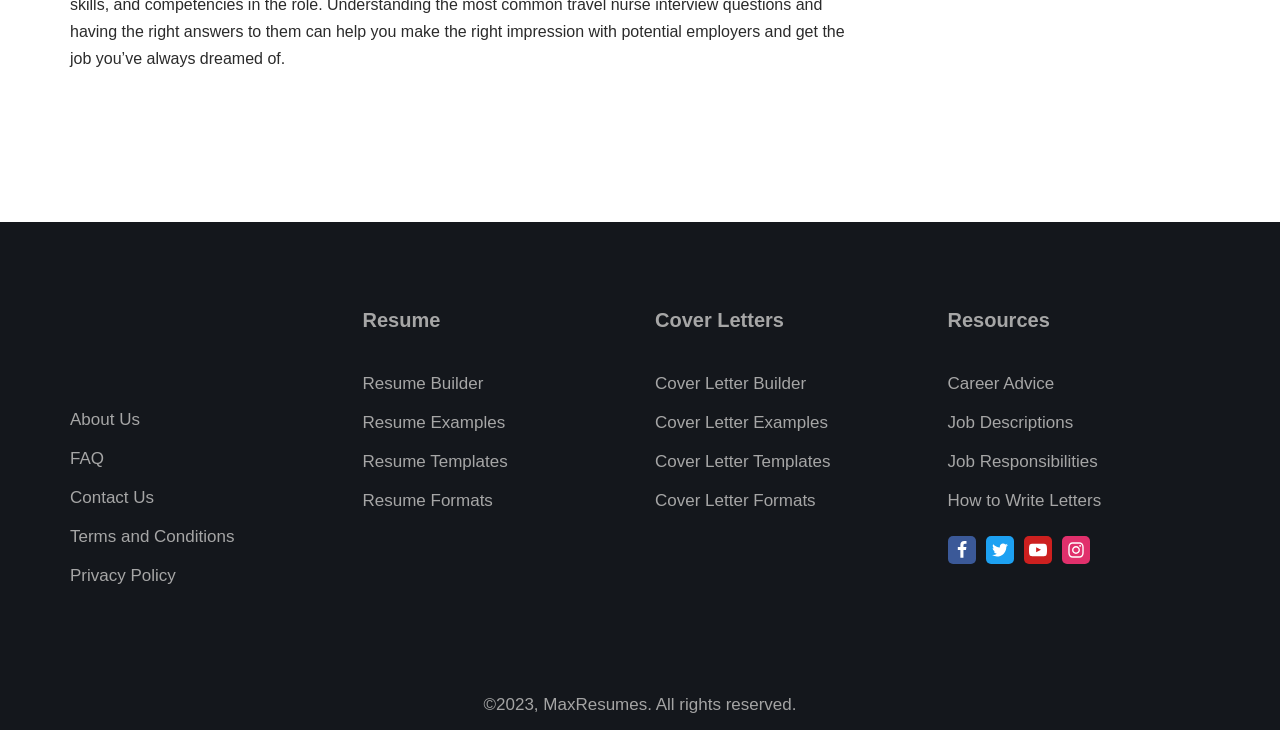Please find the bounding box coordinates of the element that must be clicked to perform the given instruction: "Check out Career Advice resources". The coordinates should be four float numbers from 0 to 1, i.e., [left, top, right, bottom].

[0.74, 0.512, 0.824, 0.538]